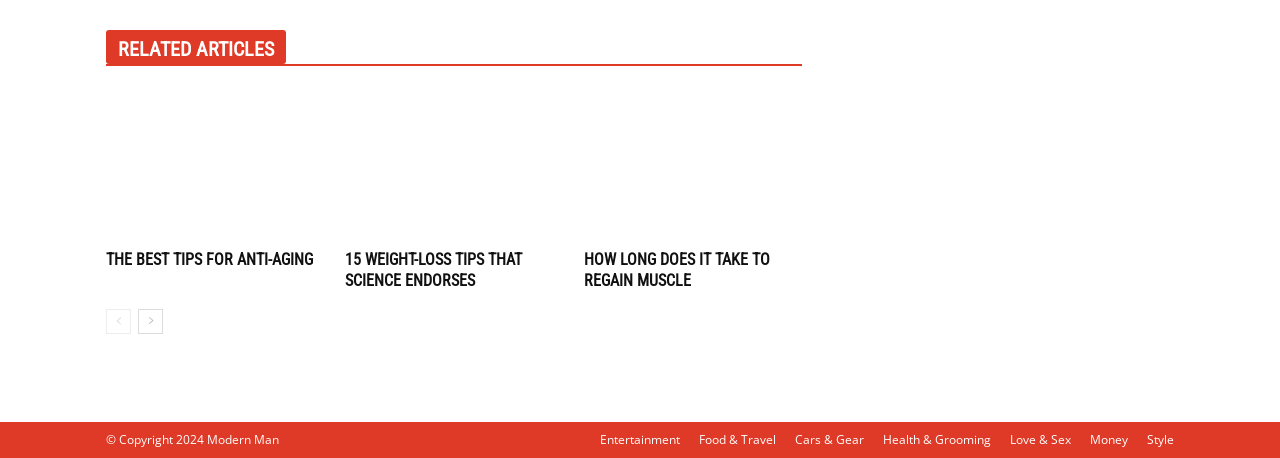Is there a search bar on the page?
Please respond to the question thoroughly and include all relevant details.

I did not find any input field or search icon on the page, so I concluded that there is no search bar on the page.